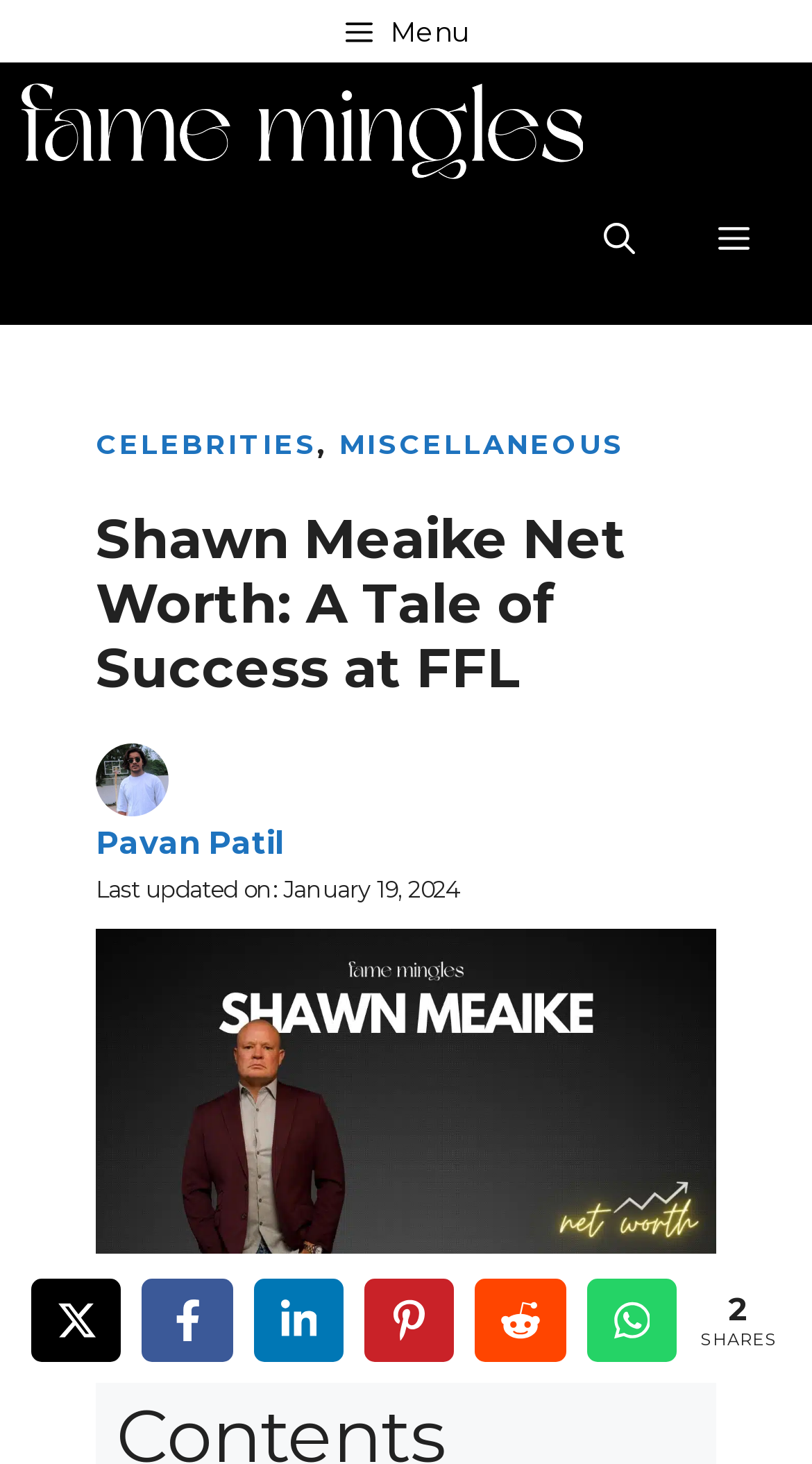Locate the bounding box of the UI element described by: "parent_node: 2 aria-label="Reddit"" in the given webpage screenshot.

[0.585, 0.873, 0.697, 0.93]